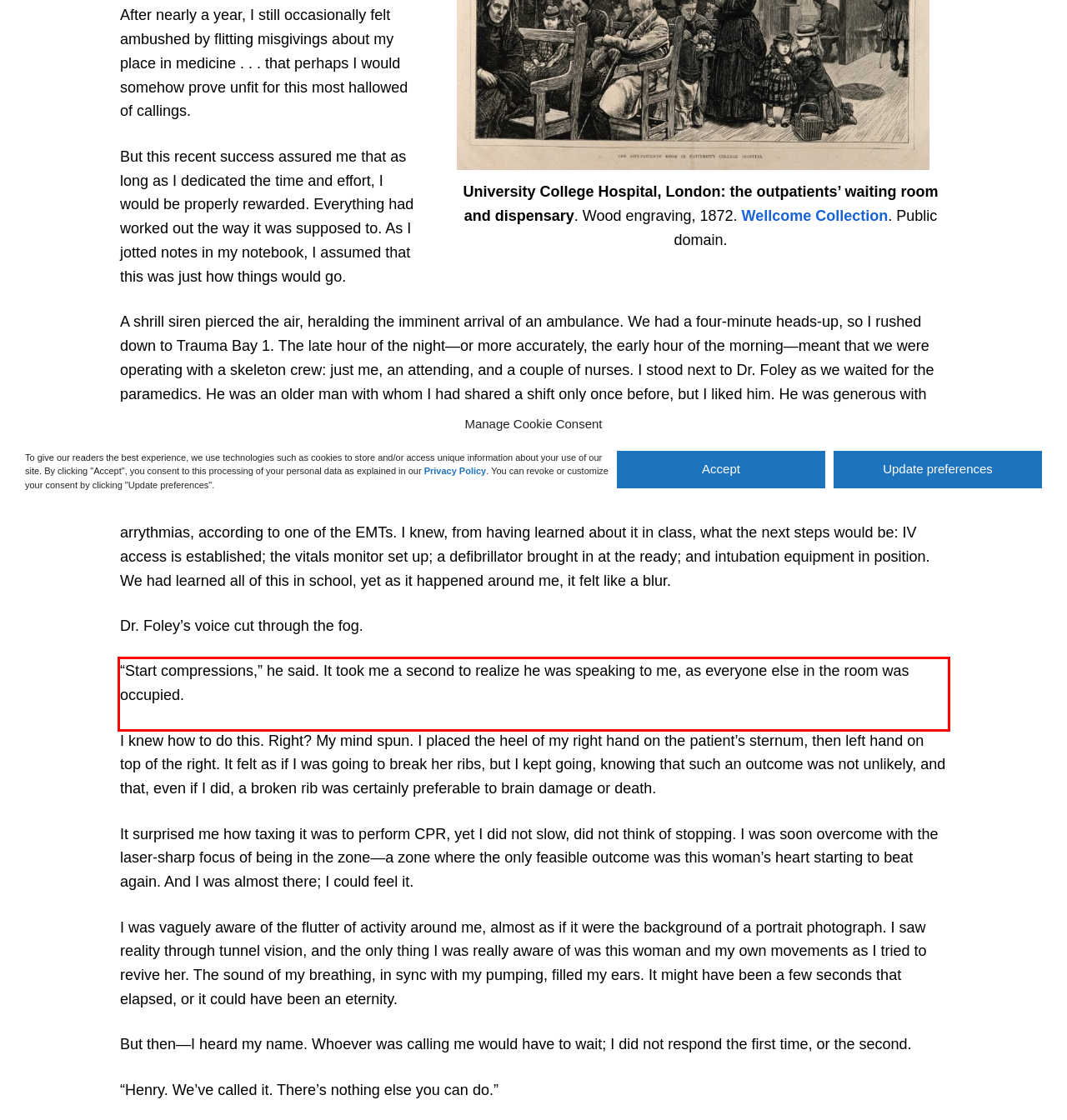Your task is to recognize and extract the text content from the UI element enclosed in the red bounding box on the webpage screenshot.

“Start compressions,” he said. It took me a second to realize he was speaking to me, as everyone else in the room was occupied.